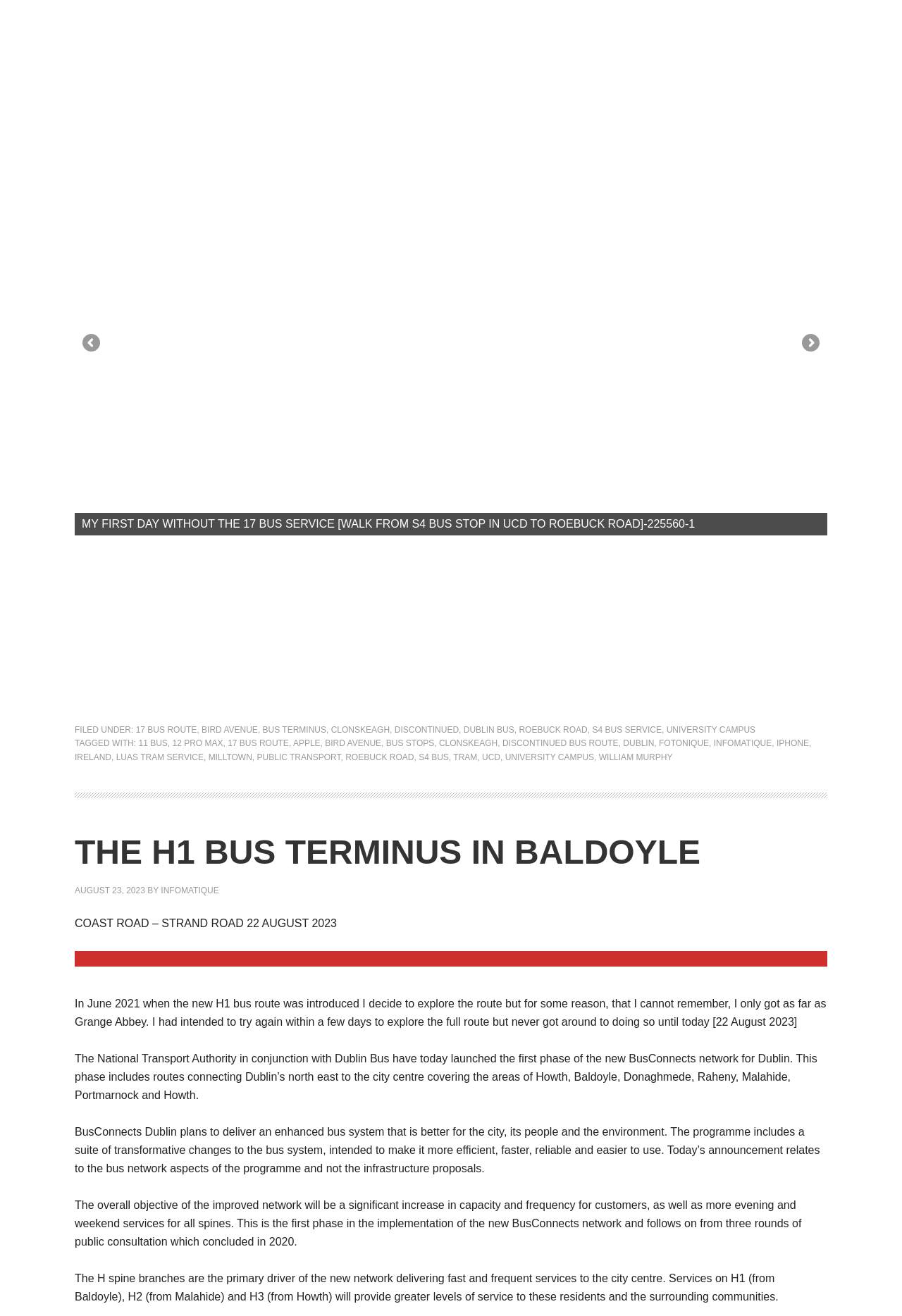Based on the provided description, "Milltown", find the bounding box of the corresponding UI element in the screenshot.

[0.231, 0.572, 0.28, 0.579]